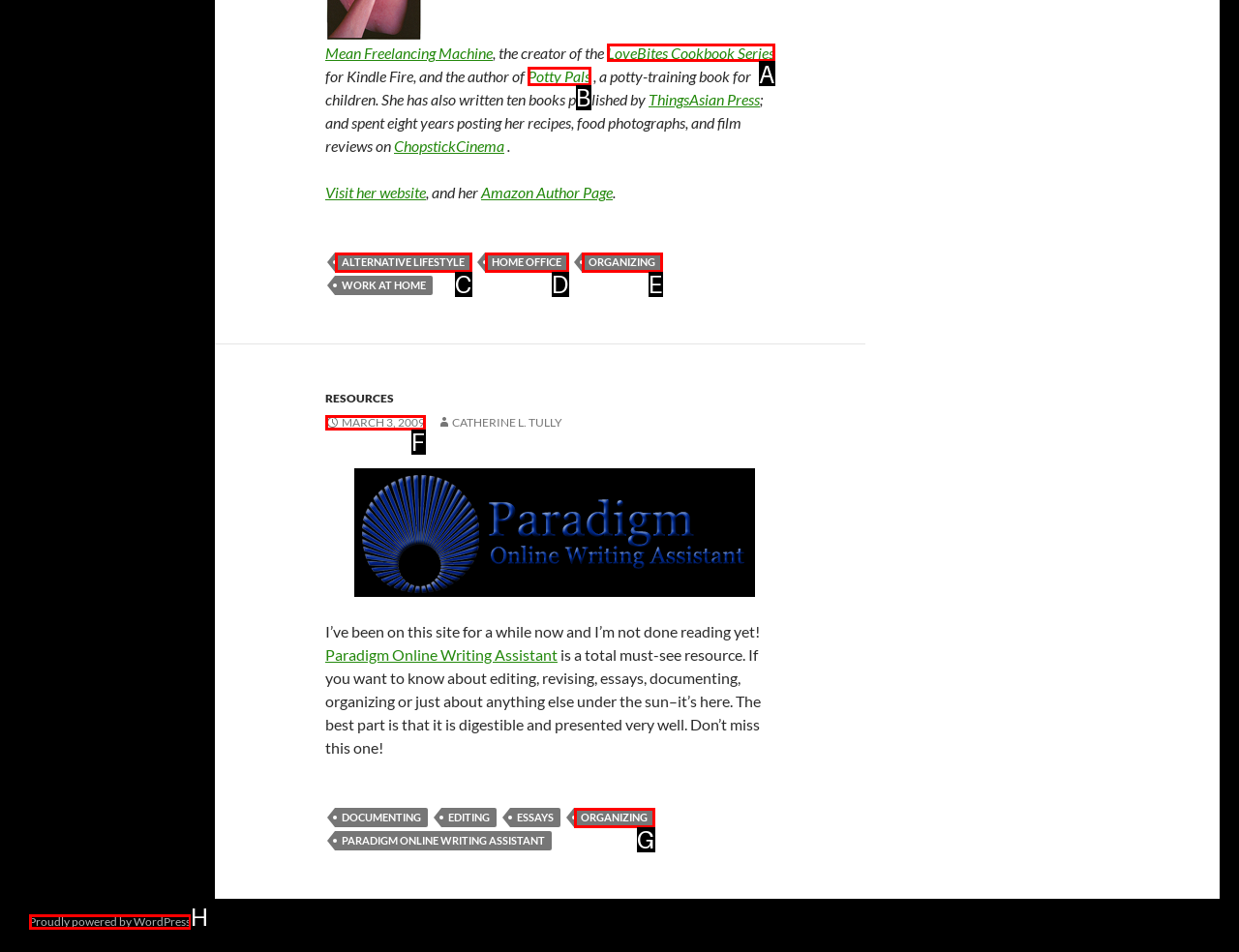Select the letter of the UI element you need to click to complete this task: Read more about the LoveBites Cookbook Series.

A